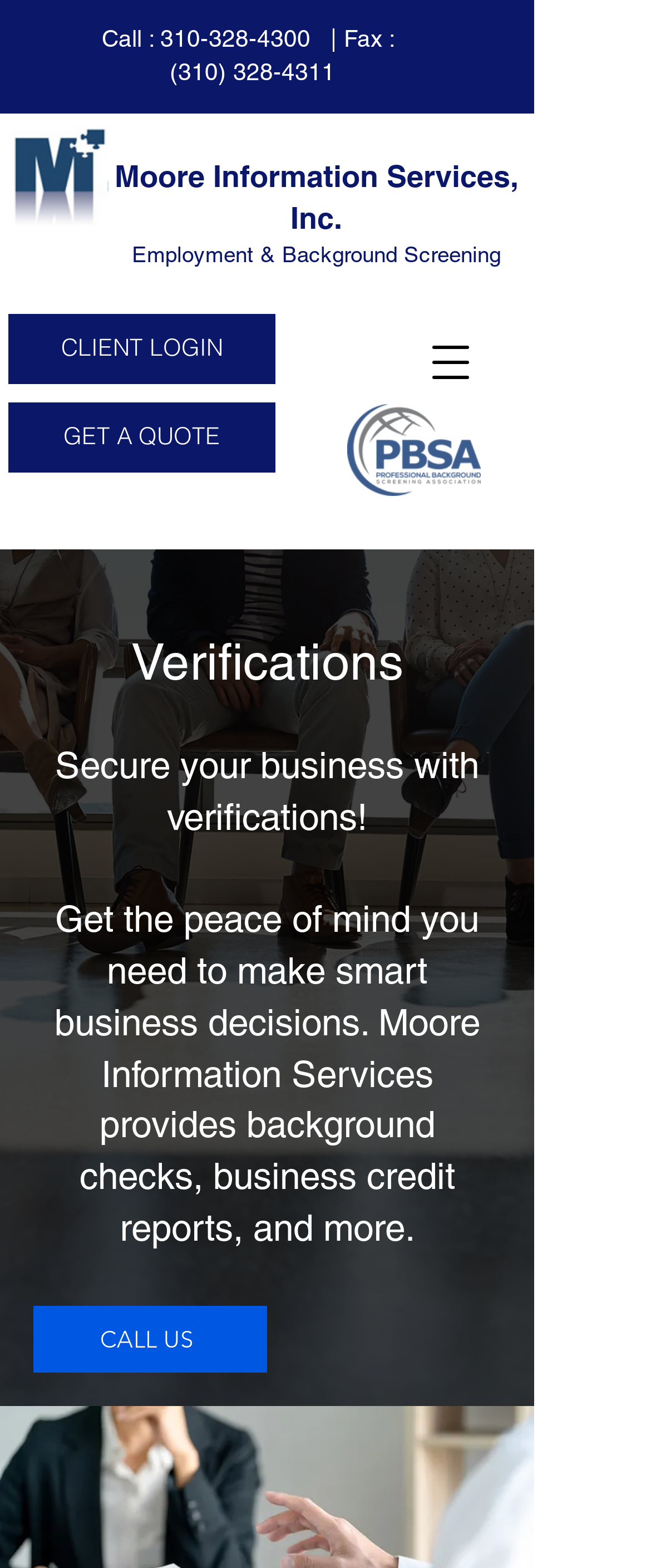Identify the bounding box coordinates of the region that needs to be clicked to carry out this instruction: "Login to client area". Provide these coordinates as four float numbers ranging from 0 to 1, i.e., [left, top, right, bottom].

[0.013, 0.2, 0.423, 0.245]